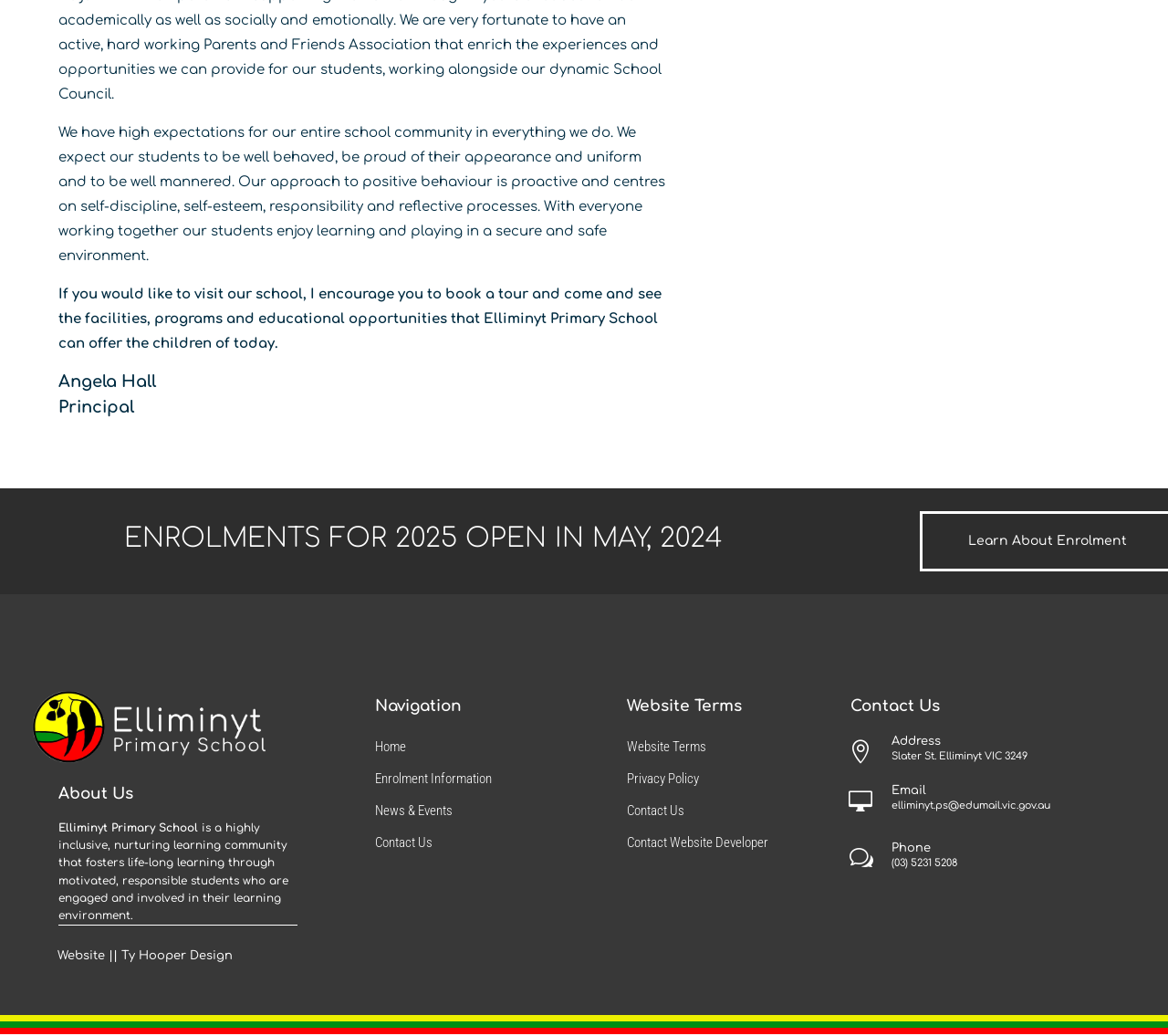Determine the bounding box coordinates of the element that should be clicked to execute the following command: "Go to the Home page".

[0.321, 0.712, 0.347, 0.728]